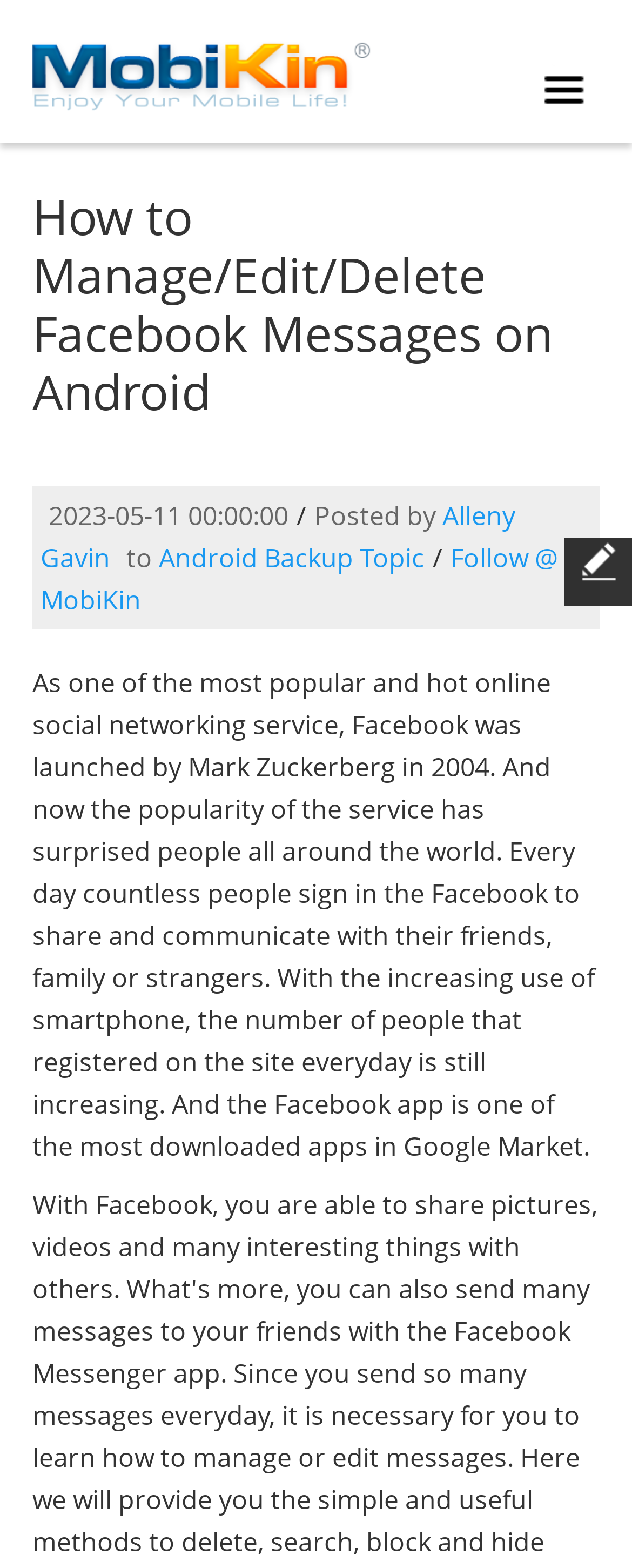What is the name of the online social networking service mentioned?
Answer with a single word or short phrase according to what you see in the image.

Facebook